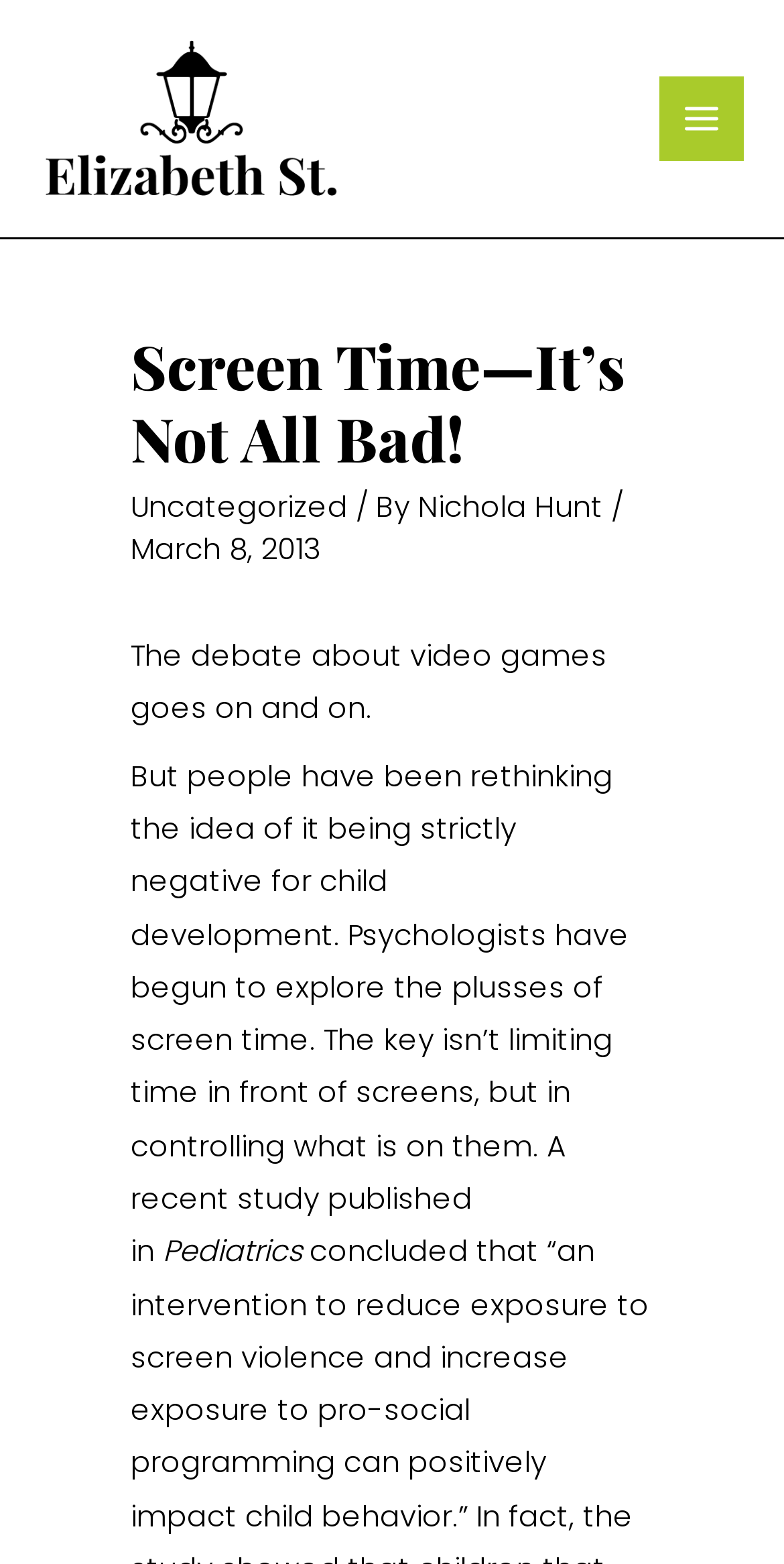What is the main idea of the article?
Based on the visual details in the image, please answer the question thoroughly.

I inferred the main idea by reading the article's introduction and content, which suggests that people are rethinking the idea that screen time is strictly negative for child development.